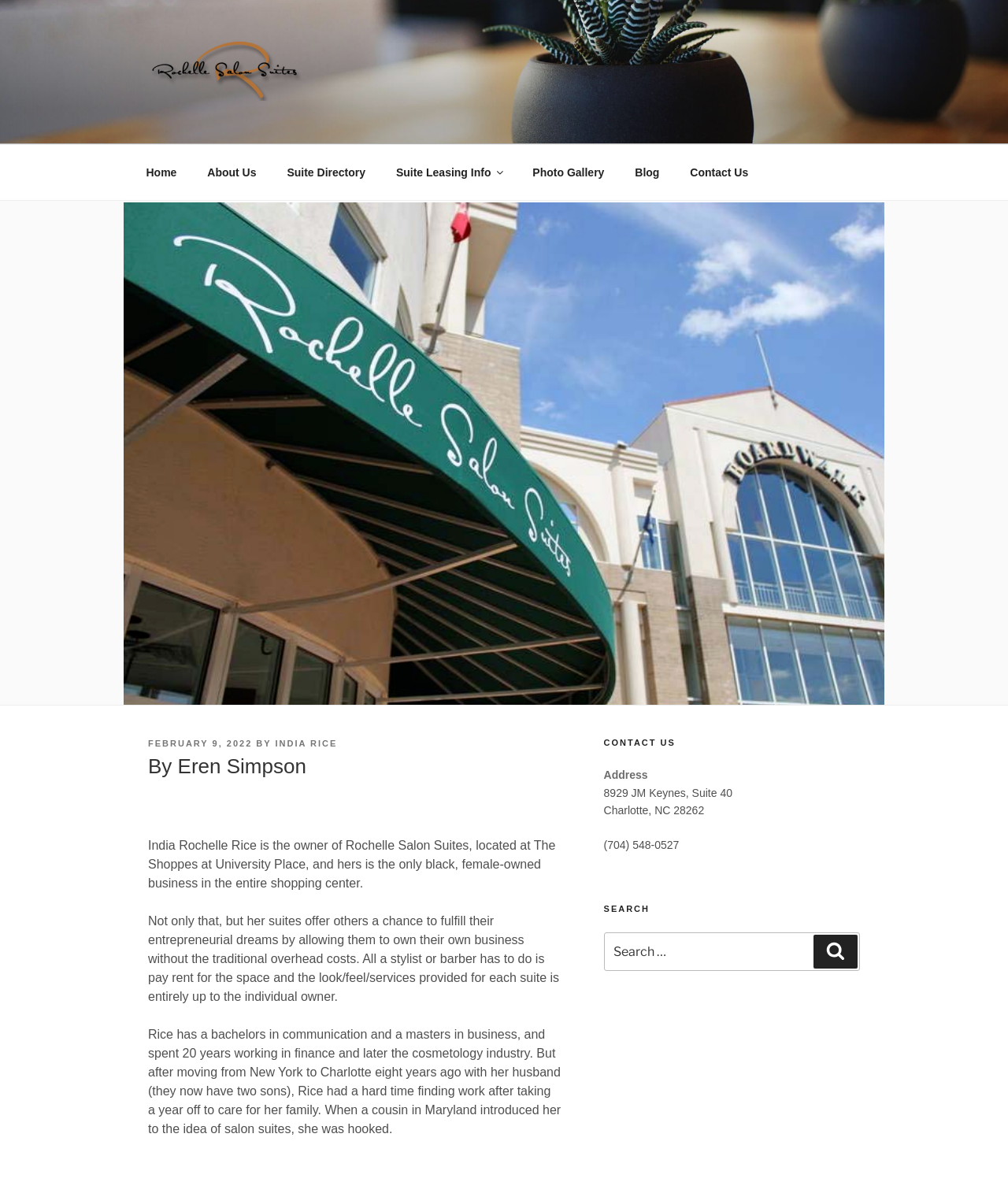Could you identify the text that serves as the heading for this webpage?

By Eren Simpson